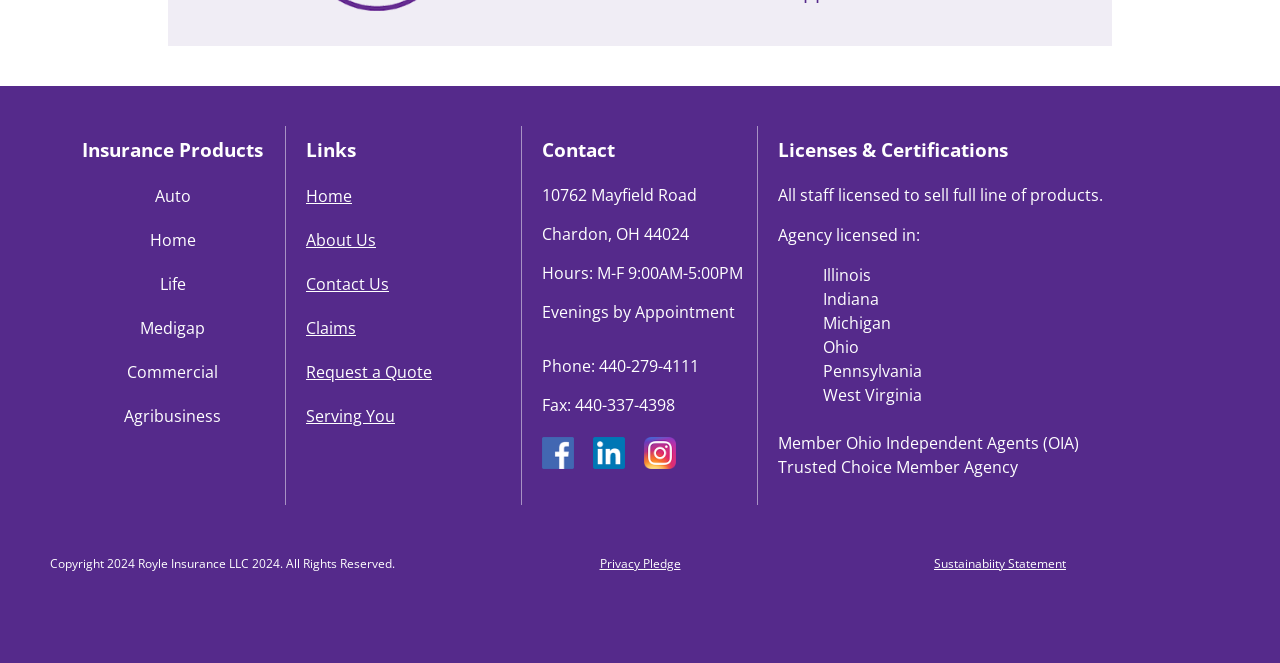Locate the bounding box coordinates of the item that should be clicked to fulfill the instruction: "Visit the About Us page".

[0.239, 0.346, 0.294, 0.379]